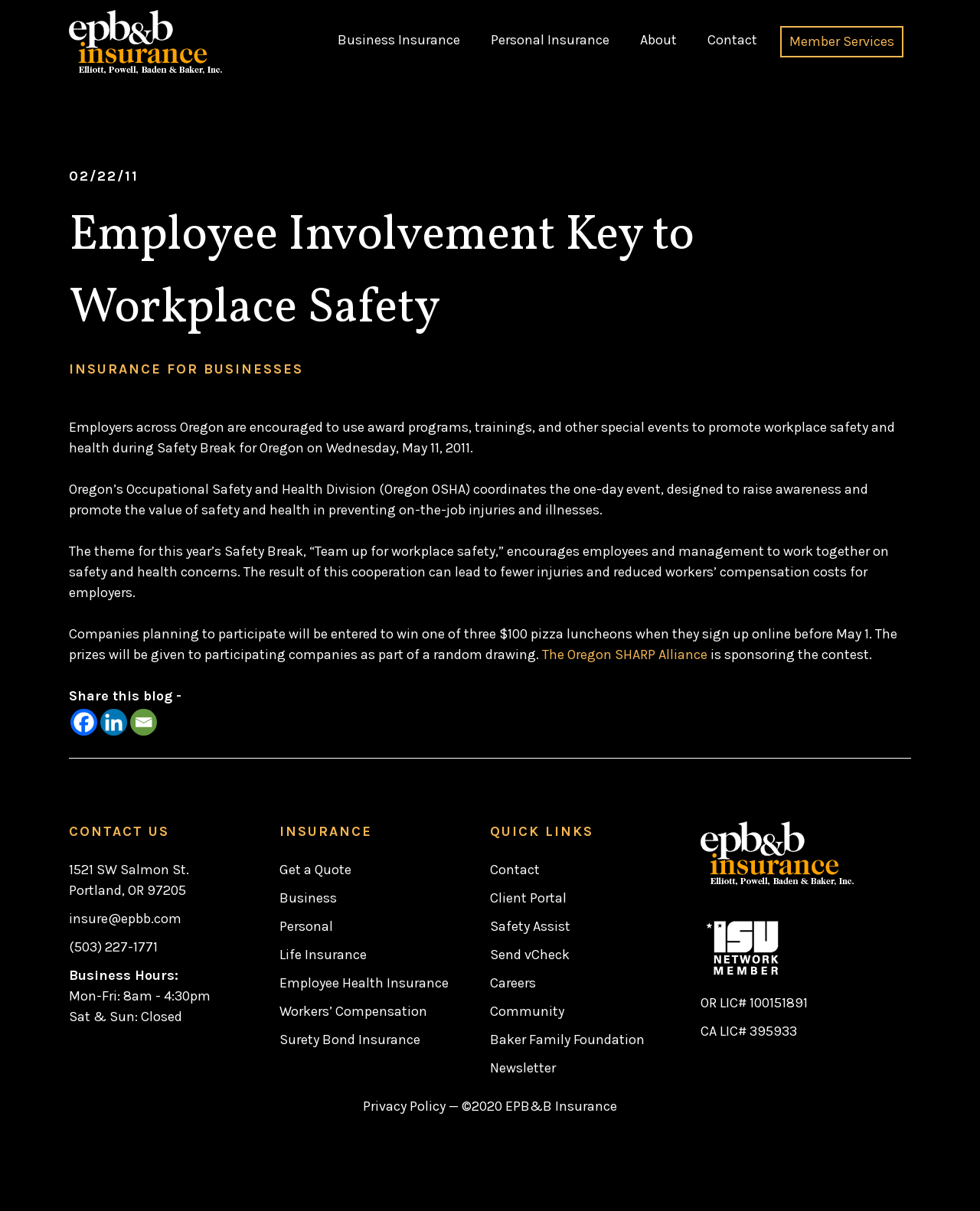What is the theme of Safety Break for this year?
Examine the image and provide an in-depth answer to the question.

I found the answer by reading the static text element with the content 'The theme for this year’s Safety Break, “Team up for workplace safety,” encourages employees and management to work together on safety and health concerns.' which is located in the main article section of the webpage.